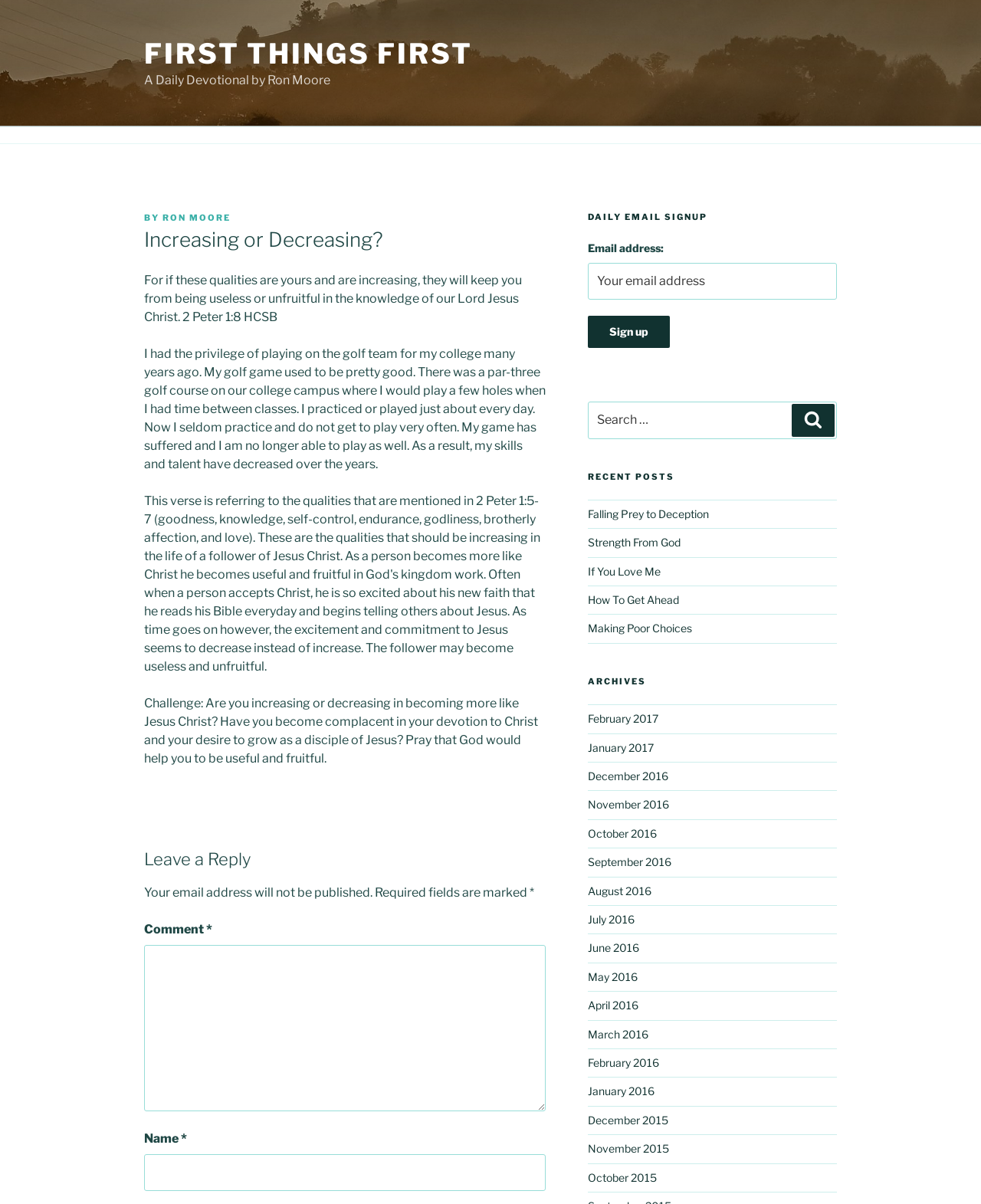Determine the bounding box of the UI element mentioned here: "Making Poor Choices". The coordinates must be in the format [left, top, right, bottom] with values ranging from 0 to 1.

[0.599, 0.517, 0.705, 0.527]